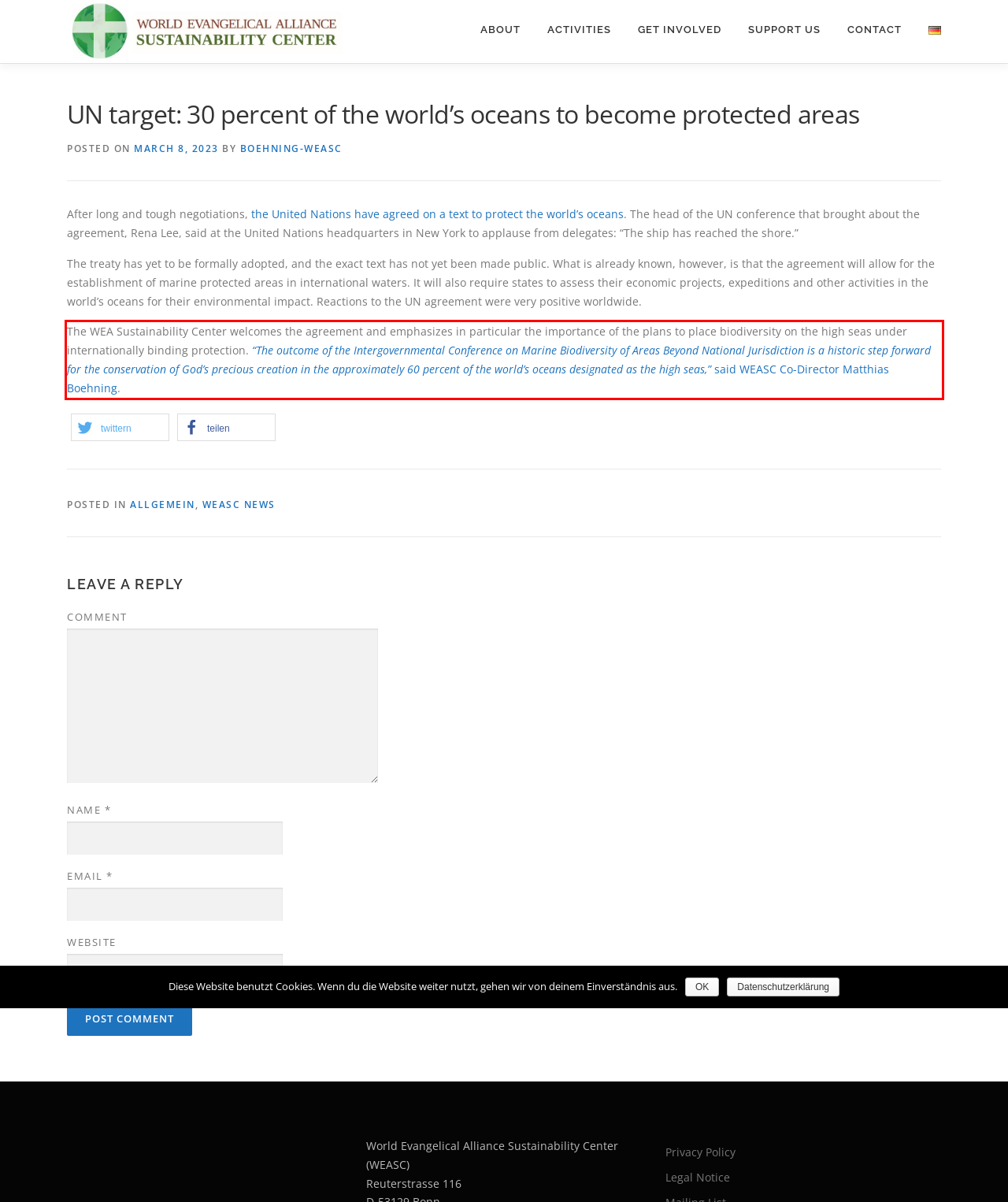Review the screenshot of the webpage and recognize the text inside the red rectangle bounding box. Provide the extracted text content.

The WEA Sustainability Center welcomes the agreement and emphasizes in particular the importance of the plans to place biodiversity on the high seas under internationally binding protection. “The outcome of the Intergovernmental Conference on Marine Biodiversity of Areas Beyond National Jurisdiction is a historic step forward for the conservation of God’s precious creation in the approximately 60 percent of the world’s oceans designated as the high seas,” said WEASC Co-Director Matthias Boehning.